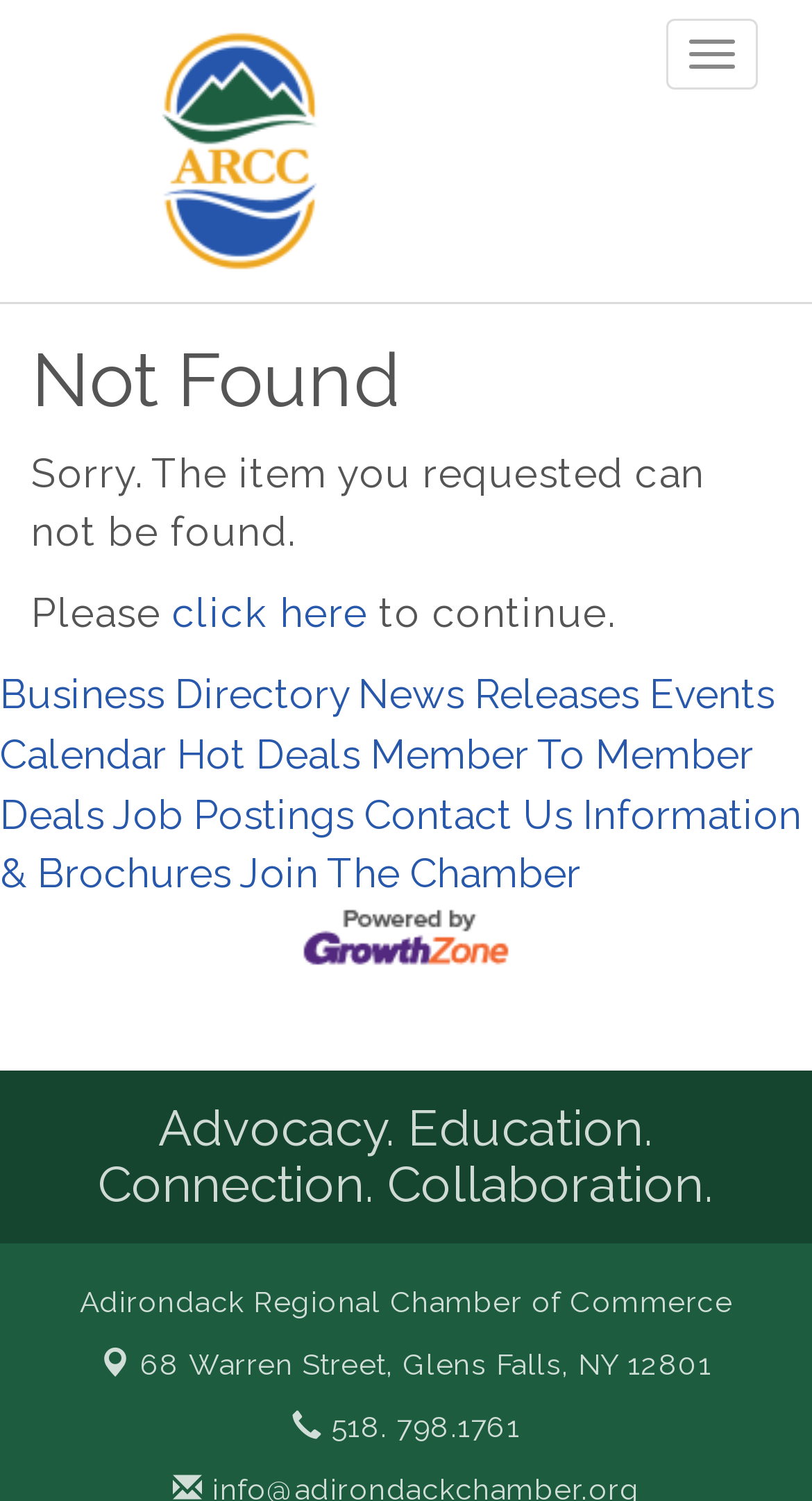Please specify the bounding box coordinates of the clickable section necessary to execute the following command: "click here to continue".

[0.212, 0.393, 0.453, 0.423]